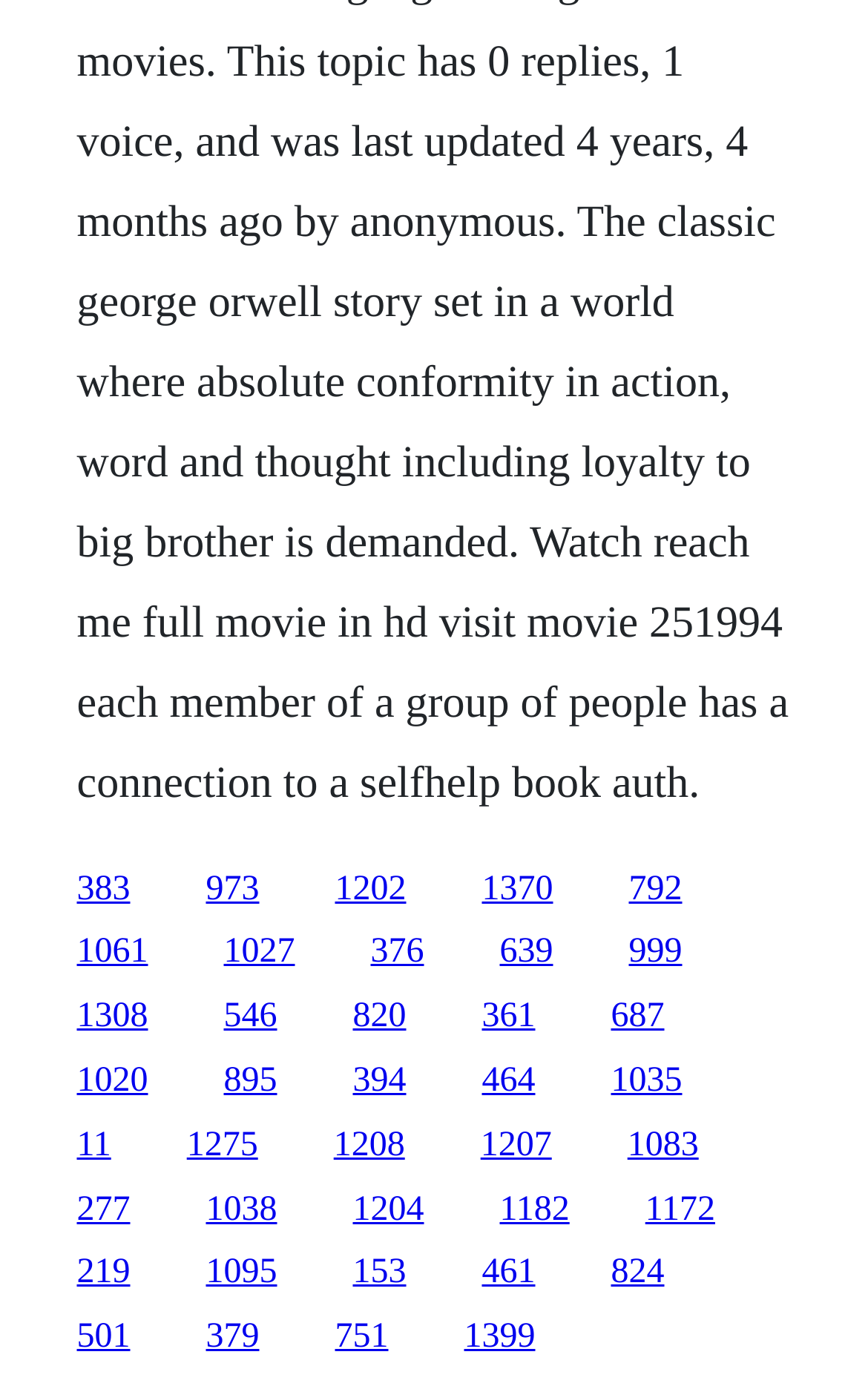Find the bounding box coordinates of the element I should click to carry out the following instruction: "go to the last link".

[0.535, 0.949, 0.617, 0.976]